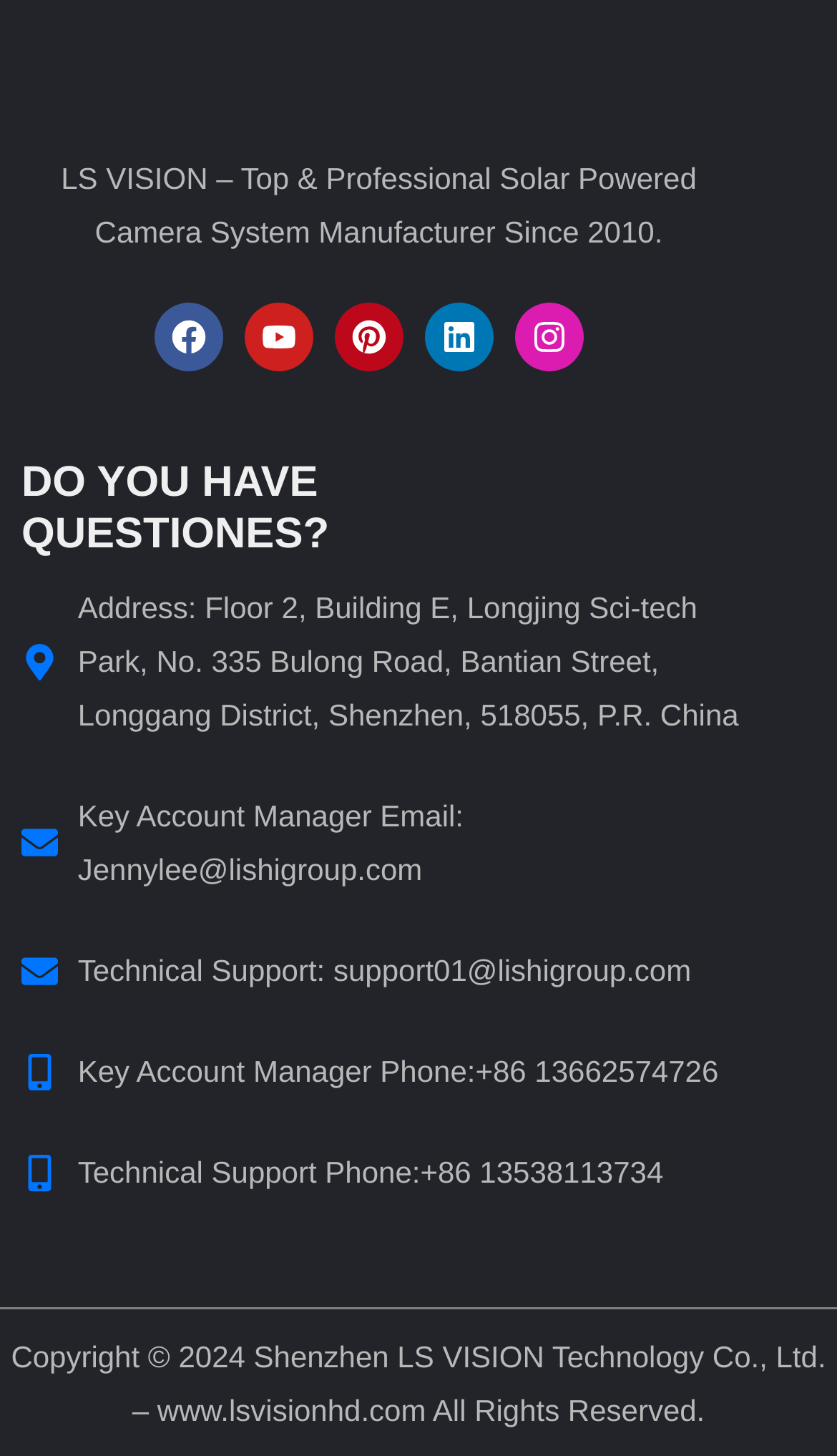Kindly provide the bounding box coordinates of the section you need to click on to fulfill the given instruction: "Visit Facebook page".

[0.185, 0.208, 0.267, 0.255]